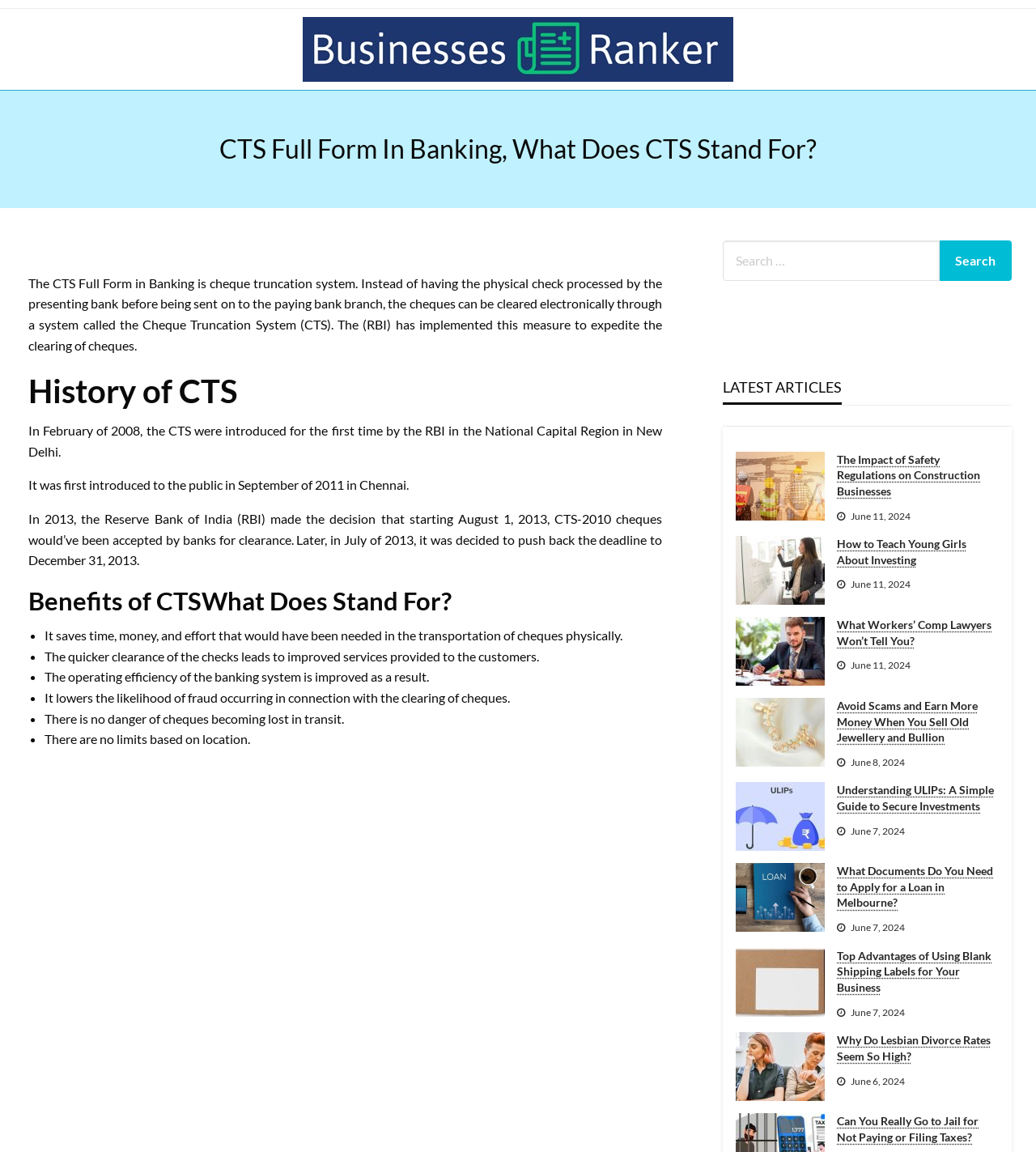What is the purpose of the search box?
Look at the image and respond with a single word or a short phrase.

To search articles